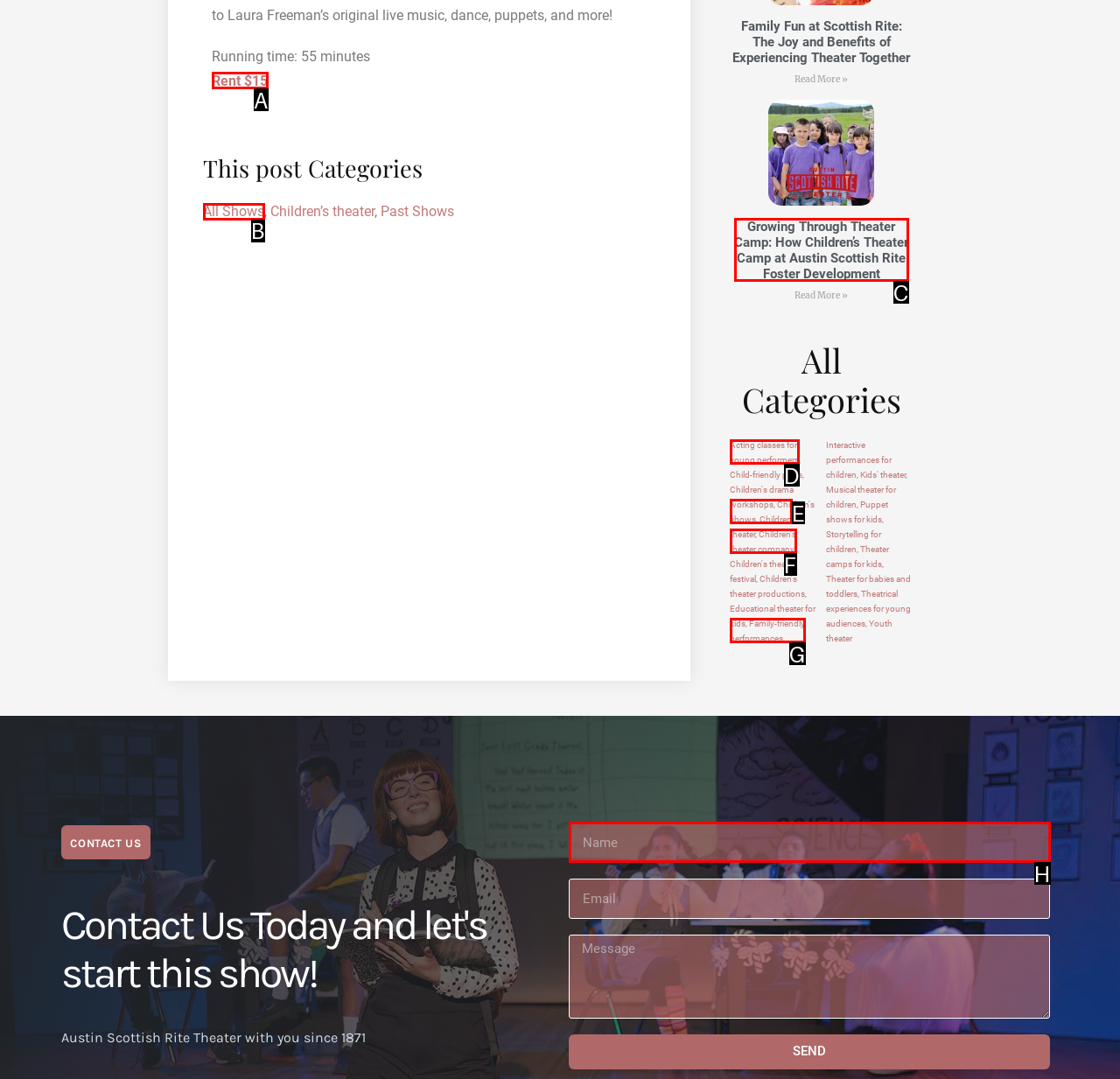Identify the UI element that best fits the description: Acting classes for young performers
Respond with the letter representing the correct option.

D